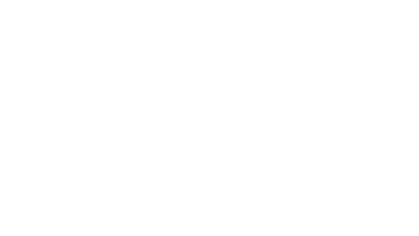Give a concise answer using one word or a phrase to the following question:
What is the purpose of the Milanote app?

To enhance productivity